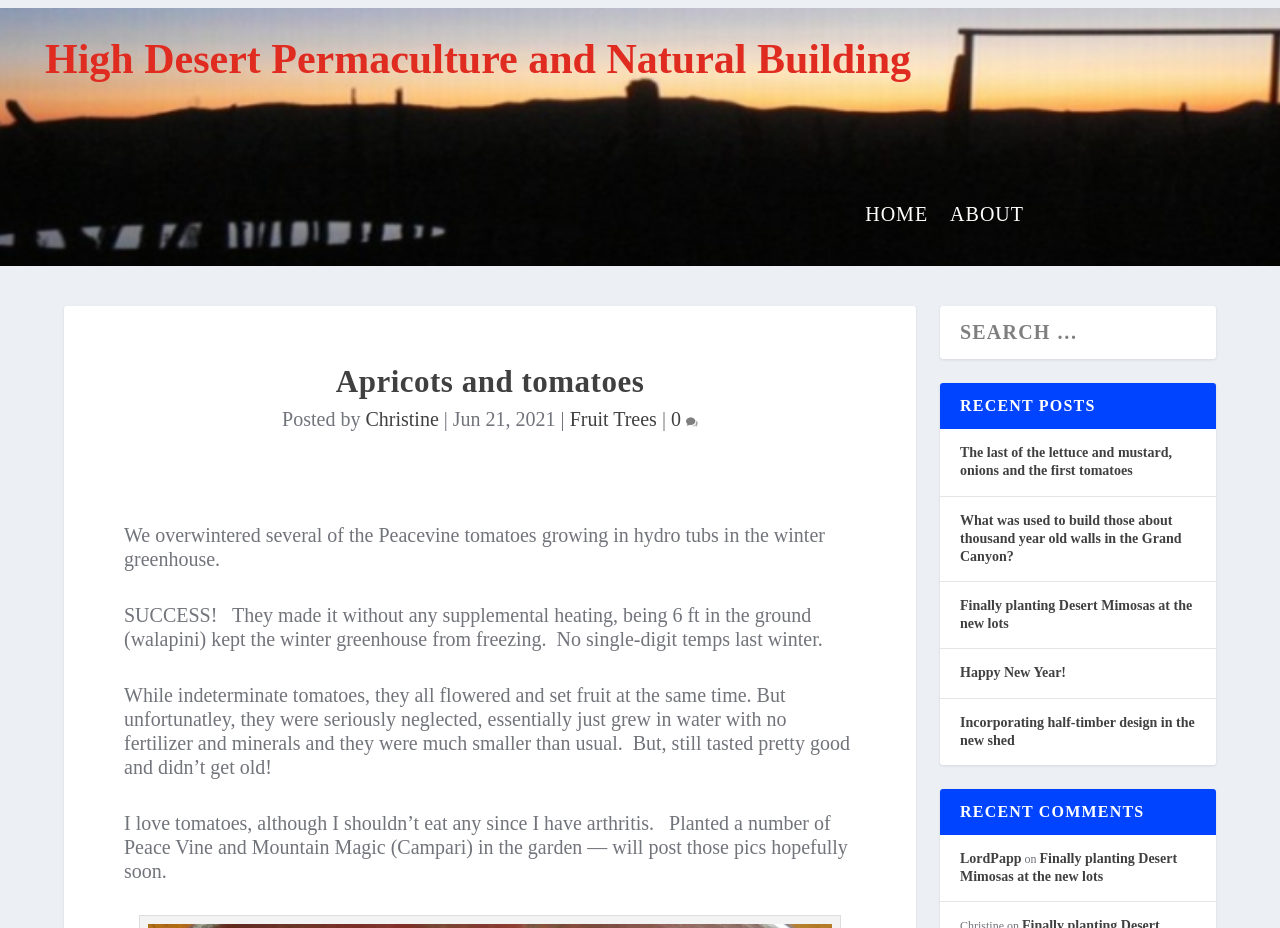Locate the UI element that matches the description LordPapp in the webpage screenshot. Return the bounding box coordinates in the format (top-left x, top-left y, bottom-right x, bottom-right y), with values ranging from 0 to 1.

[0.75, 0.917, 0.798, 0.933]